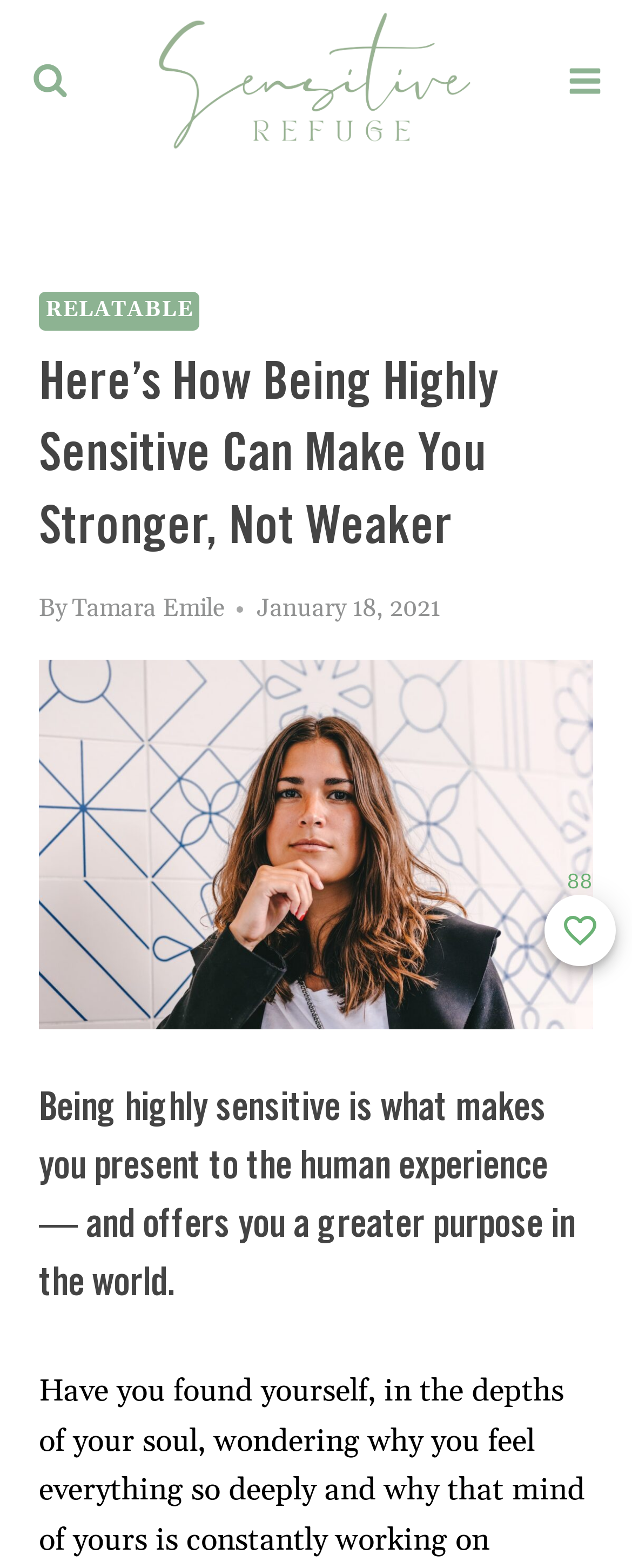What is the purpose of the button with the 'Toggle Menu' icon?
From the image, respond with a single word or phrase.

Open menu